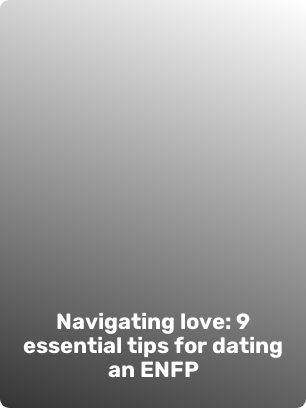Describe the image in great detail, covering all key points.

The image features a prominent headline that reads "Navigating love: 9 essential tips for dating an ENFP." This text suggests a focus on understanding and enhancing romantic relationships specifically with individuals who identify as ENFPs, a personality type known for their enthusiasm and warmth. The background appears to gradient from dark to light, creating a visually appealing contrast that emphasizes the message. This image likely serves as a feature for an article offering practical advice and insights tailored to navigating the unique dynamics of dating an ENFP, making it an engaging resource for readers interested in relationship guidance.